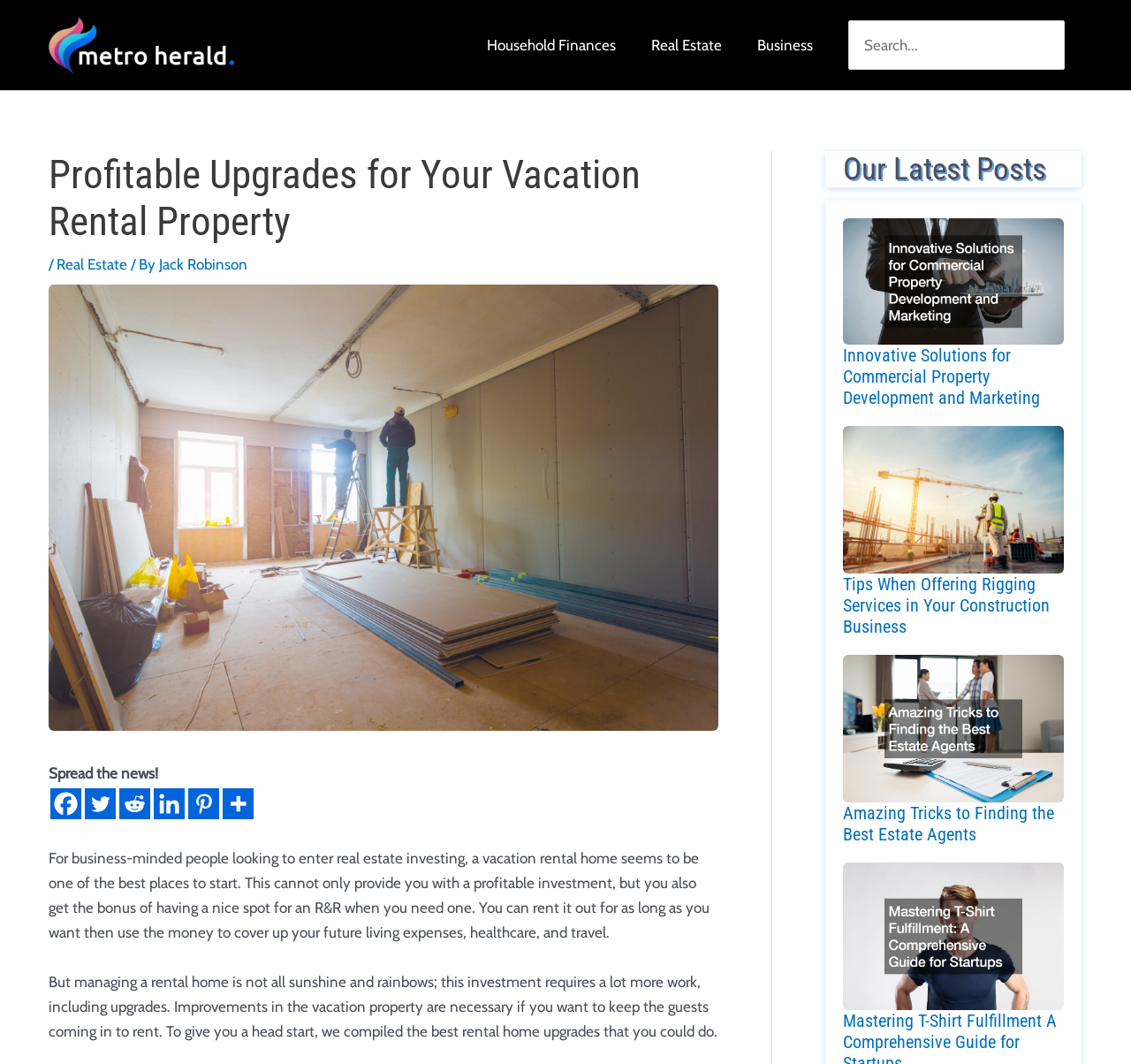Locate the bounding box coordinates of the clickable part needed for the task: "Check out the latest post about innovative solutions for commercial property development".

[0.745, 0.205, 0.941, 0.324]